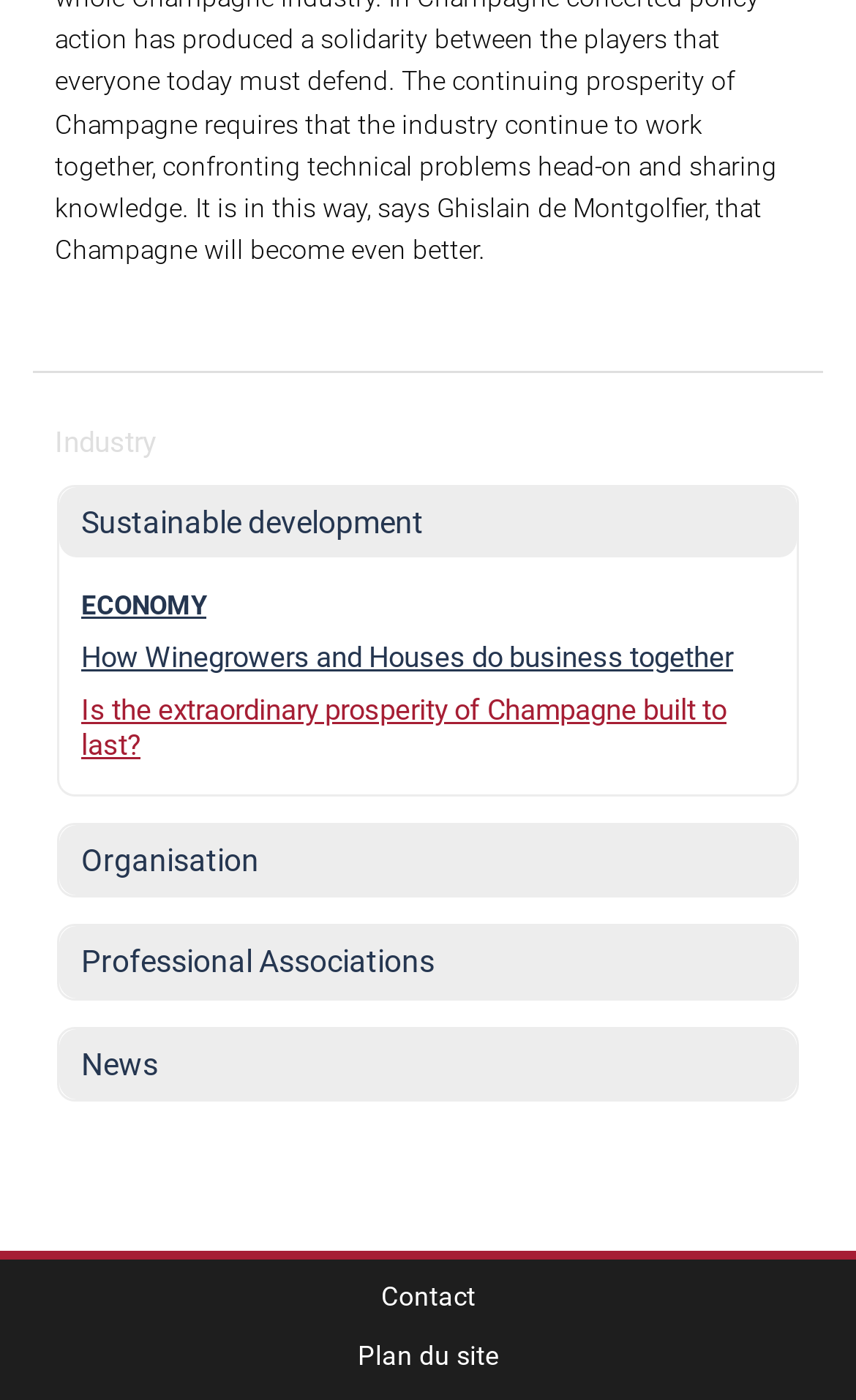Please determine the bounding box coordinates of the element to click in order to execute the following instruction: "Select Sustainable development". The coordinates should be four float numbers between 0 and 1, specified as [left, top, right, bottom].

[0.069, 0.347, 0.931, 0.398]